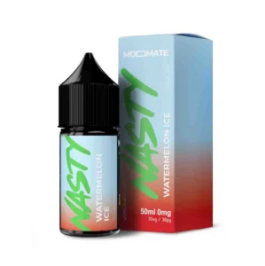What is the capacity of the e-liquid bottle?
Answer the question with detailed information derived from the image.

The caption states that the bottle is part of a 50ml package, which indicates the capacity of the e-liquid bottle.